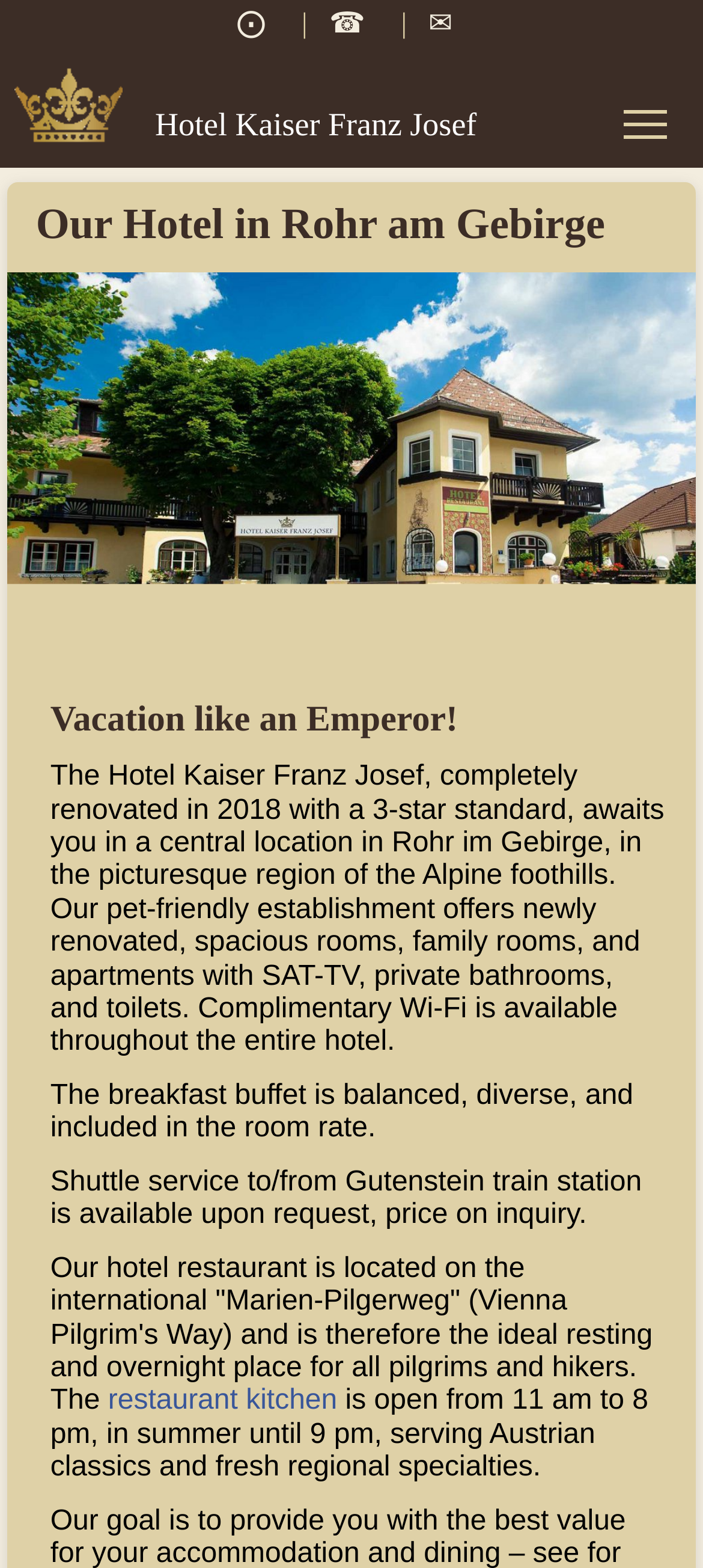Identify the bounding box coordinates of the section that should be clicked to achieve the task described: "Switch to Deutsch language".

[0.0, 0.345, 0.918, 0.403]